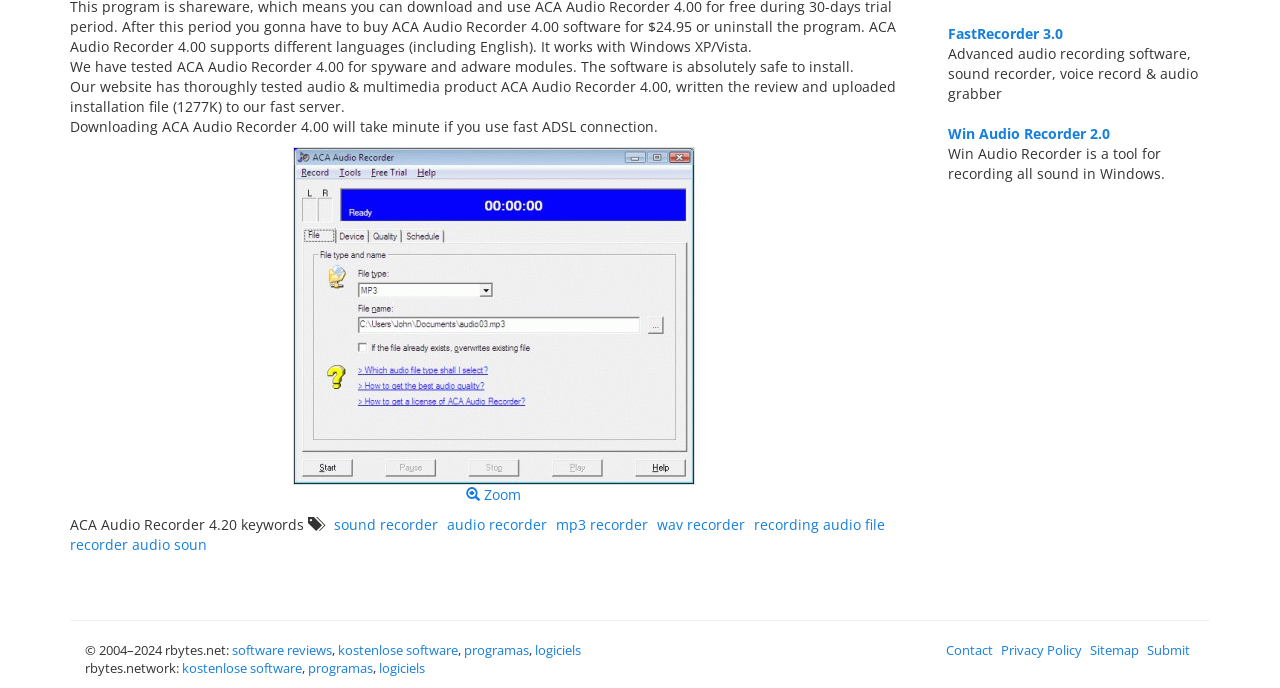Locate the UI element described by Win Audio Recorder 2.0 in the provided webpage screenshot. Return the bounding box coordinates in the format (top-left x, top-left y, bottom-right x, bottom-right y), ensuring all values are between 0 and 1.

[0.74, 0.181, 0.867, 0.208]